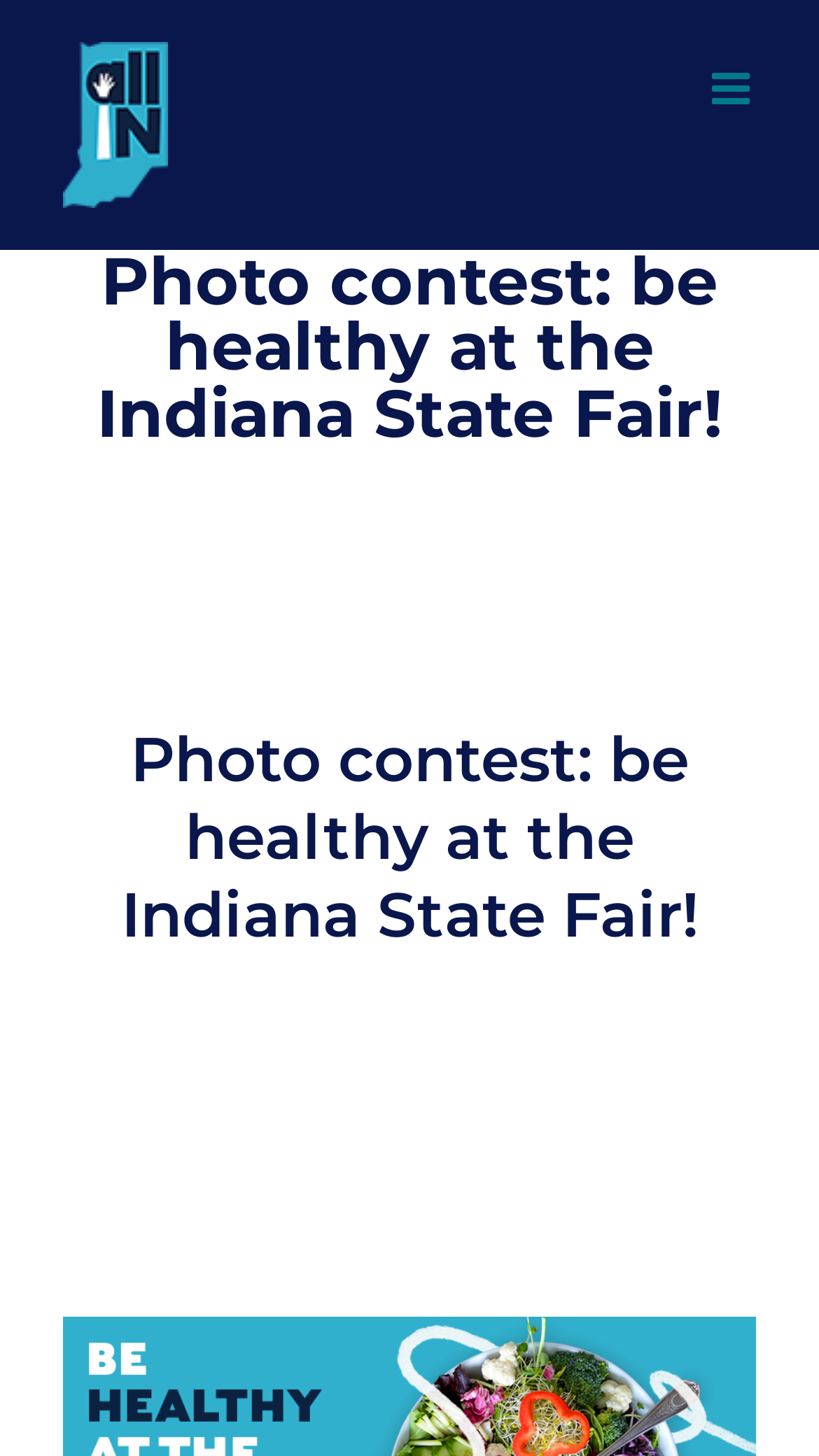Answer succinctly with a single word or phrase:
What is the purpose of the toggle button?

Toggle mobile menu